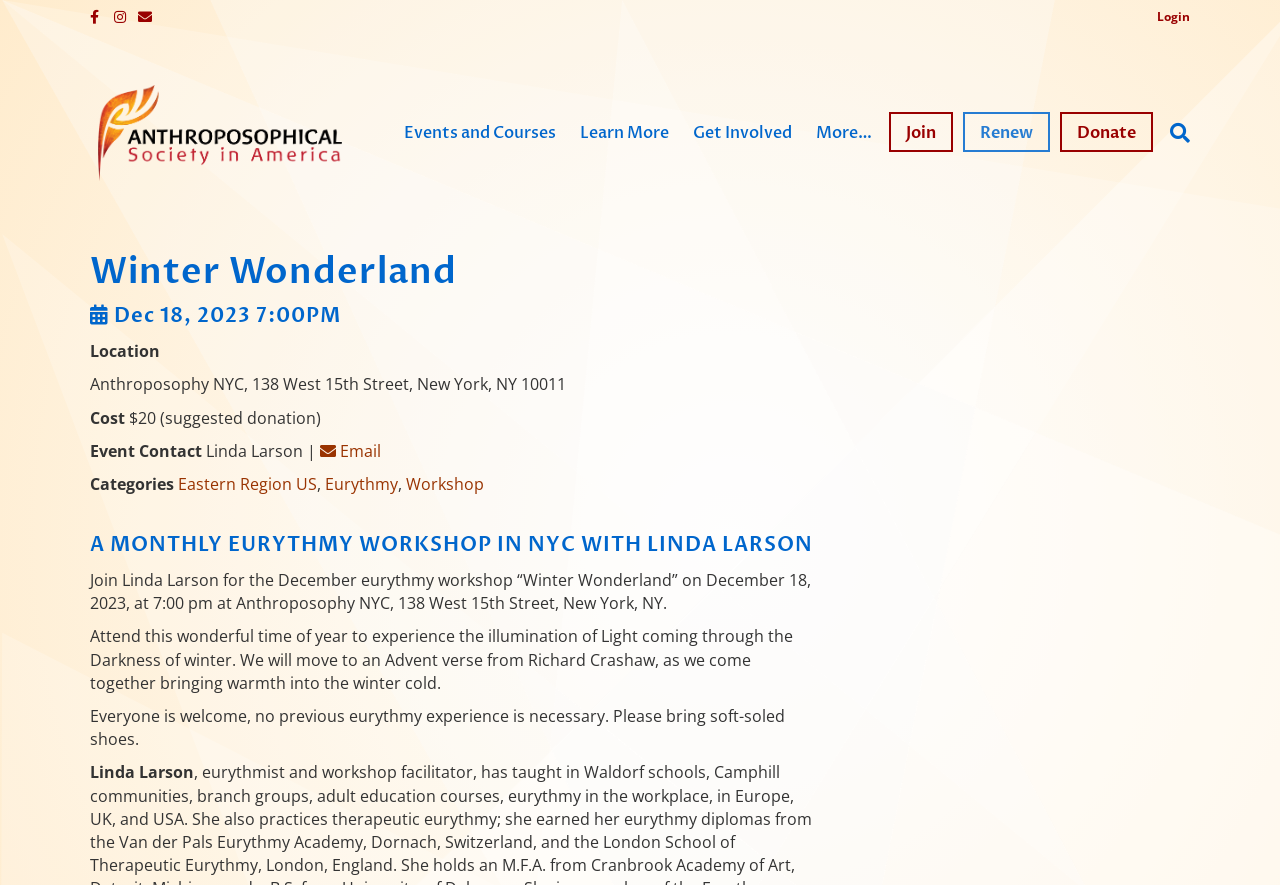Bounding box coordinates are specified in the format (top-left x, top-left y, bottom-right x, bottom-right y). All values are floating point numbers bounded between 0 and 1. Please provide the bounding box coordinate of the region this sentence describes: Learn More

[0.444, 0.121, 0.532, 0.18]